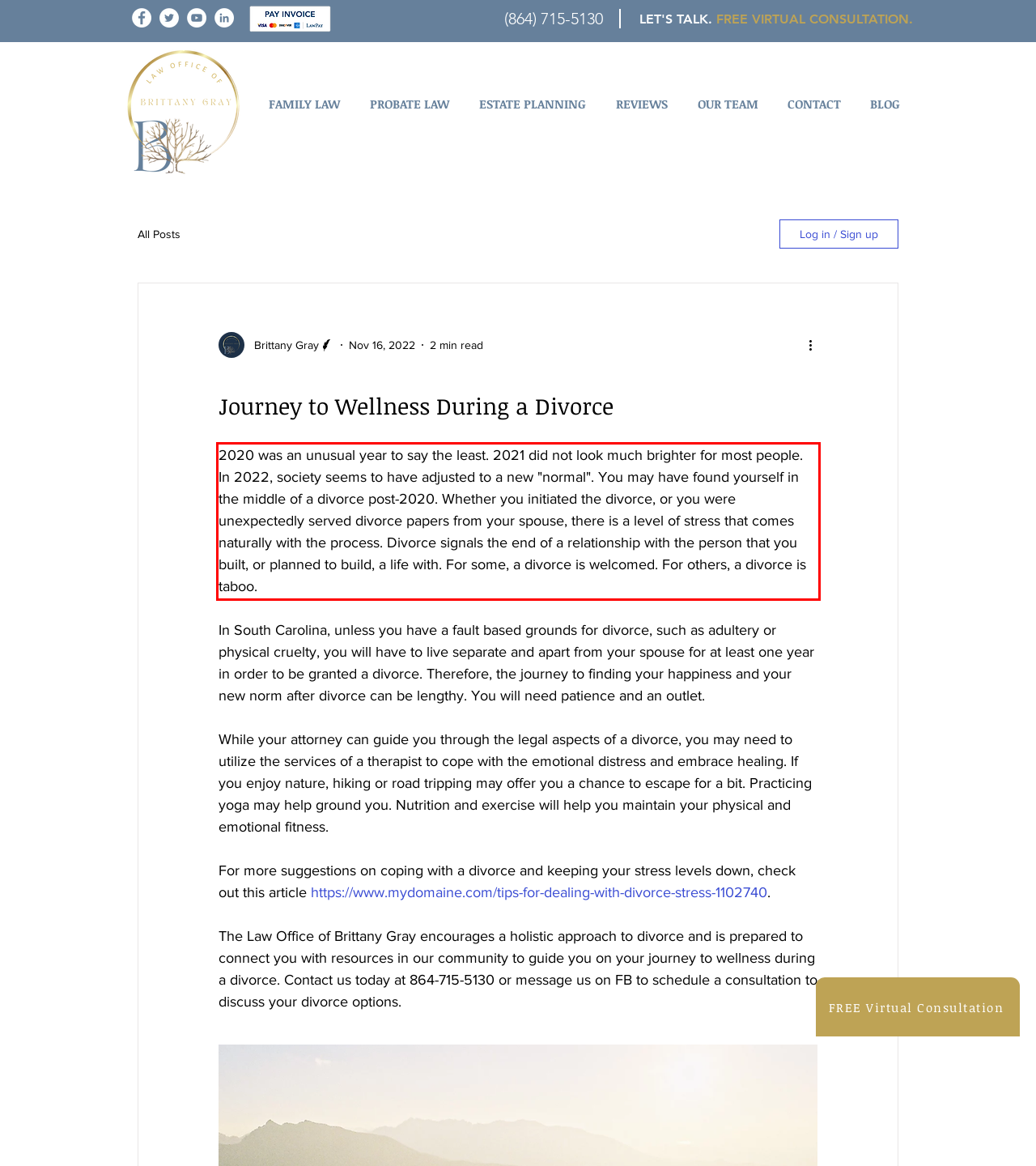Given a screenshot of a webpage containing a red rectangle bounding box, extract and provide the text content found within the red bounding box.

2020 was an unusual year to say the least. 2021 did not look much brighter for most people. In 2022, society seems to have adjusted to a new "normal". You may have found yourself in the middle of a divorce post-2020. Whether you initiated the divorce, or you were unexpectedly served divorce papers from your spouse, there is a level of stress that comes naturally with the process. Divorce signals the end of a relationship with the person that you built, or planned to build, a life with. For some, a divorce is welcomed. For others, a divorce is taboo.